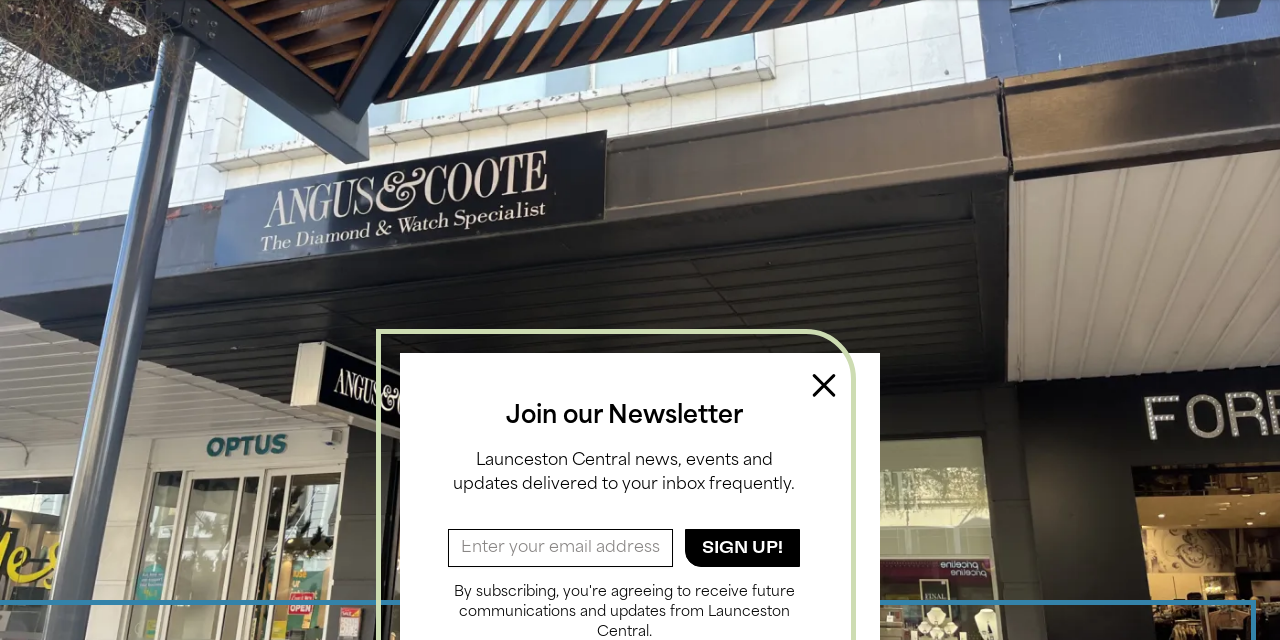Use the information in the screenshot to answer the question comprehensively: What type of environment is reflected in the setting?

The setting of the image reflects a vibrant shopping environment, which is indicative of the bustling activity in the Launceston Central area, suggesting a lively and active commercial district.